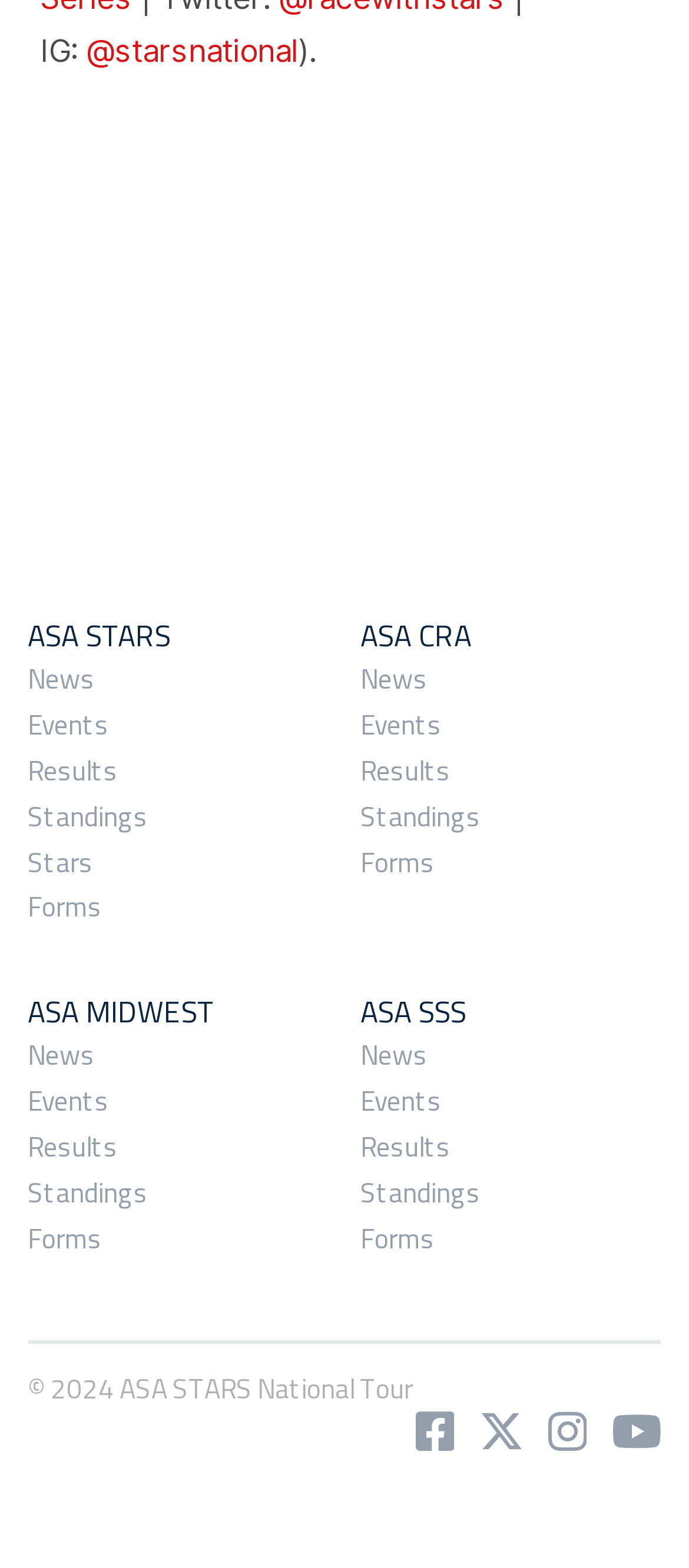Give a concise answer using one word or a phrase to the following question:
How many links are there in the 'ASA CRA' section?

5